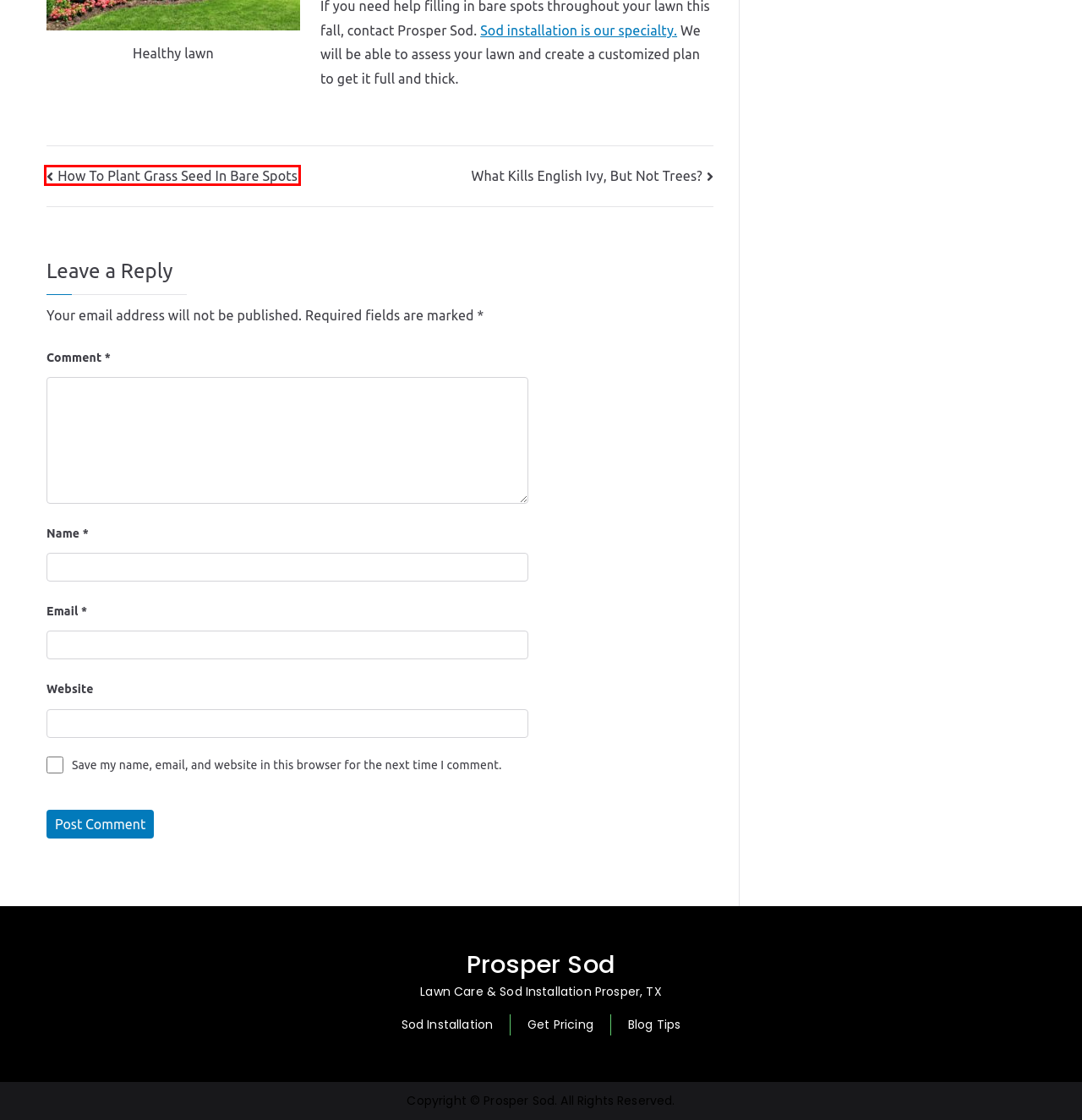You have a screenshot of a webpage with a red bounding box around a UI element. Determine which webpage description best matches the new webpage that results from clicking the element in the bounding box. Here are the candidates:
A. Lawn Care - Prosper Sod
B. What Kills English Ivy But Not Trees? Learn more info here.
C. rake leaves - Prosper Sod
D. Sod Installation - Prosper Sod
E. How To Plant Grass Seed In Bare Spots - Prosper Sod
F. weed control - Prosper Sod
G. Get Pricing - Prosper Sod
H. post-emergent herbicides - Prosper Sod

E